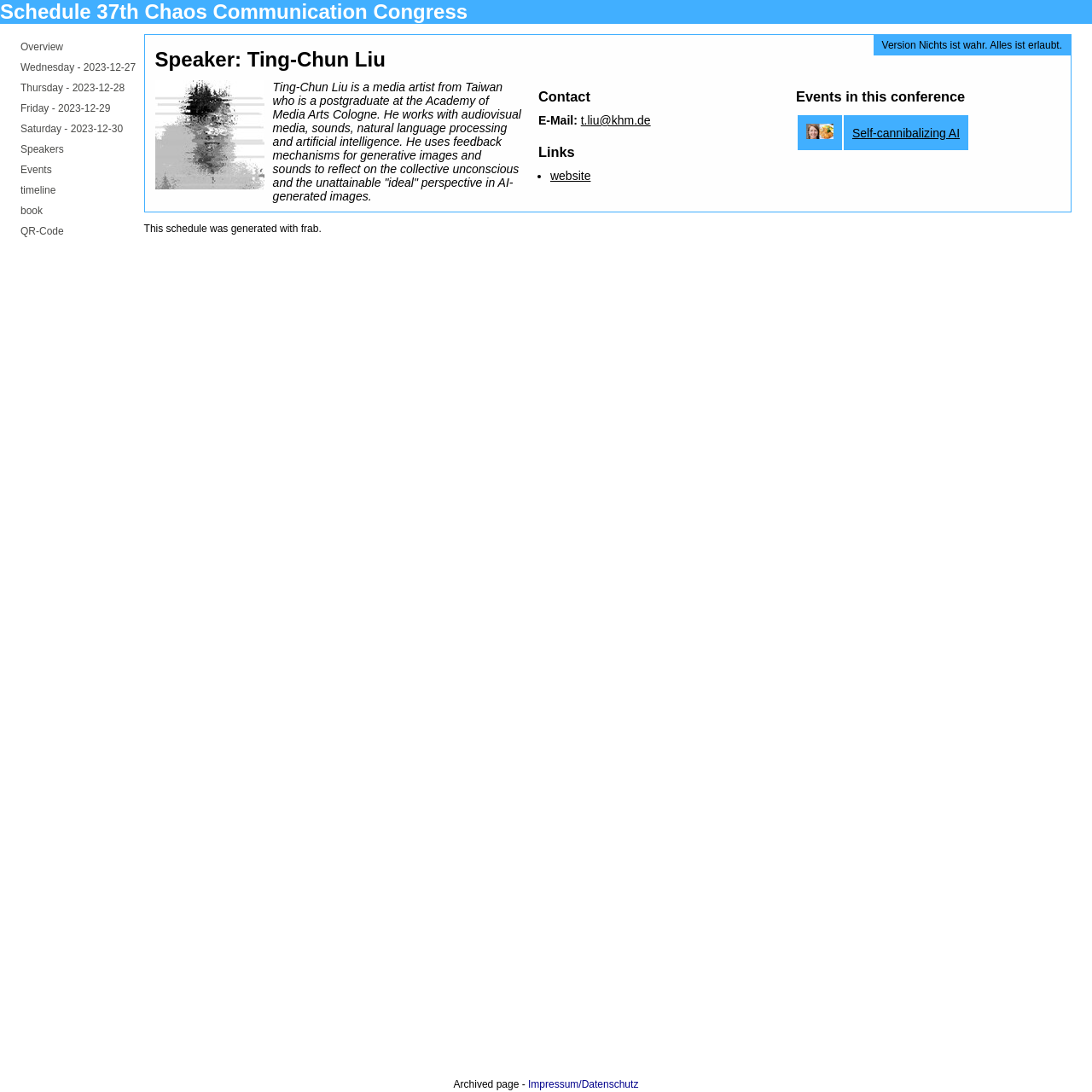Use a single word or phrase to answer this question: 
What is the speaker's name?

Ting-Chun Liu